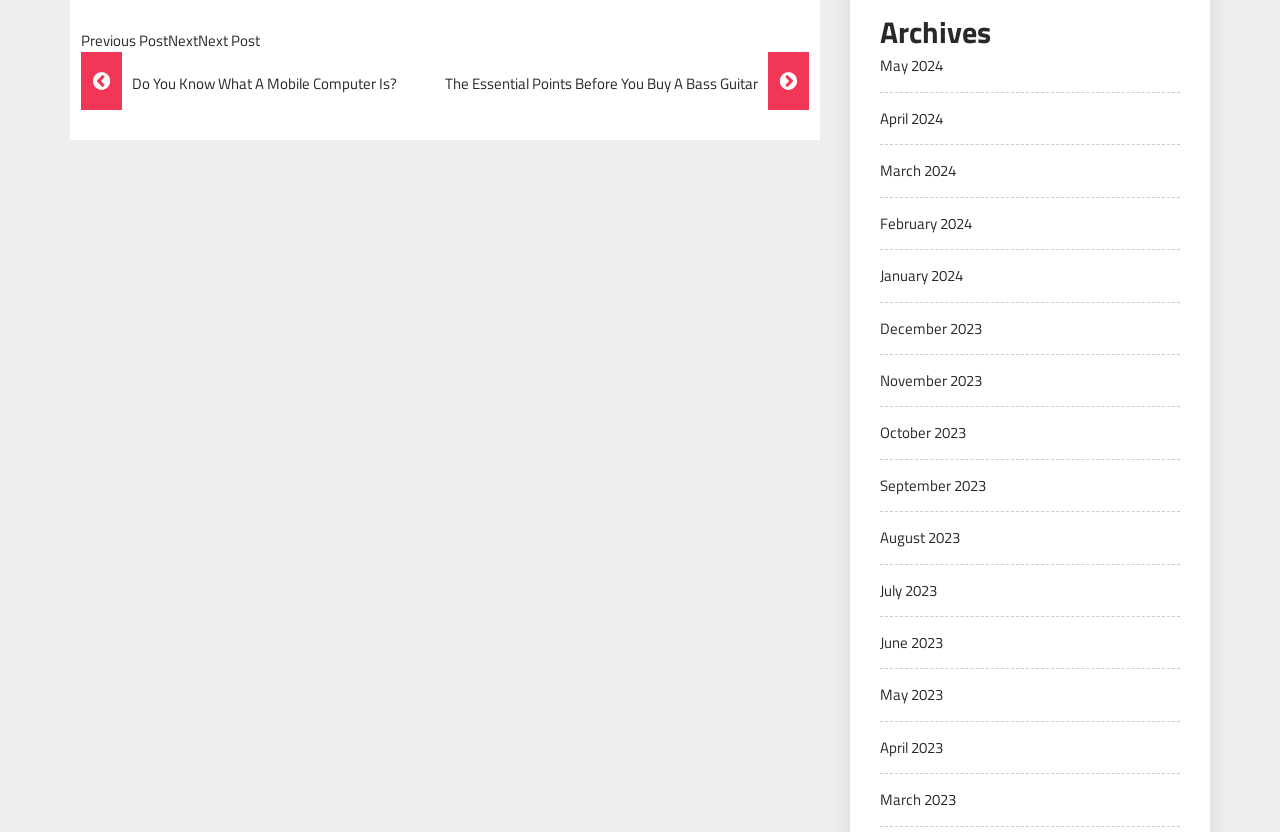Please identify the bounding box coordinates of the clickable area that will allow you to execute the instruction: "Search something".

None